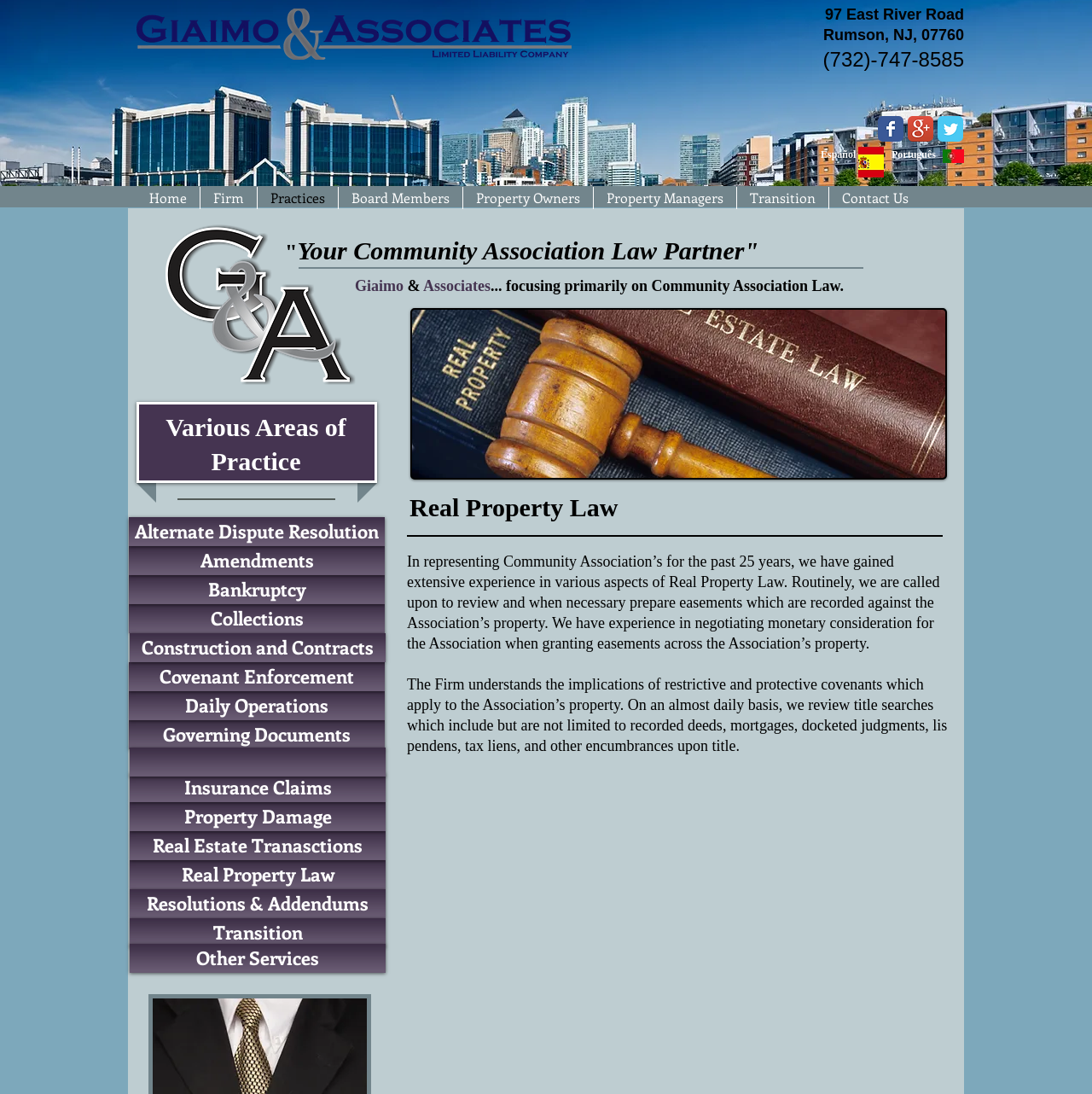Locate the bounding box coordinates of the area where you should click to accomplish the instruction: "Search the site".

[0.141, 0.122, 0.284, 0.142]